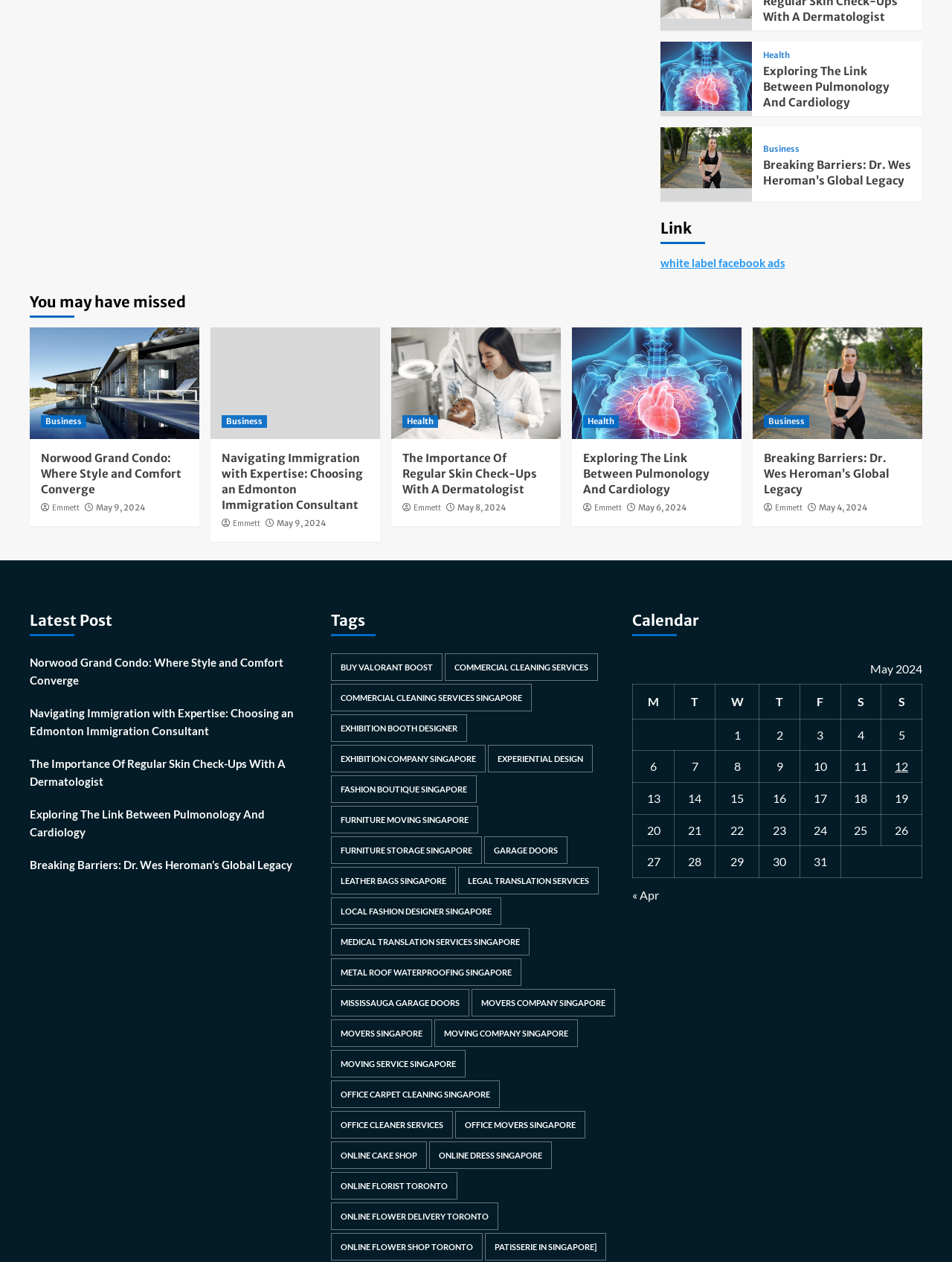Please locate the bounding box coordinates of the element that needs to be clicked to achieve the following instruction: "Read the post 'Breaking Barriers: Dr. Wes Heroman’s Global Legacy'". The coordinates should be four float numbers between 0 and 1, i.e., [left, top, right, bottom].

[0.693, 0.118, 0.79, 0.129]